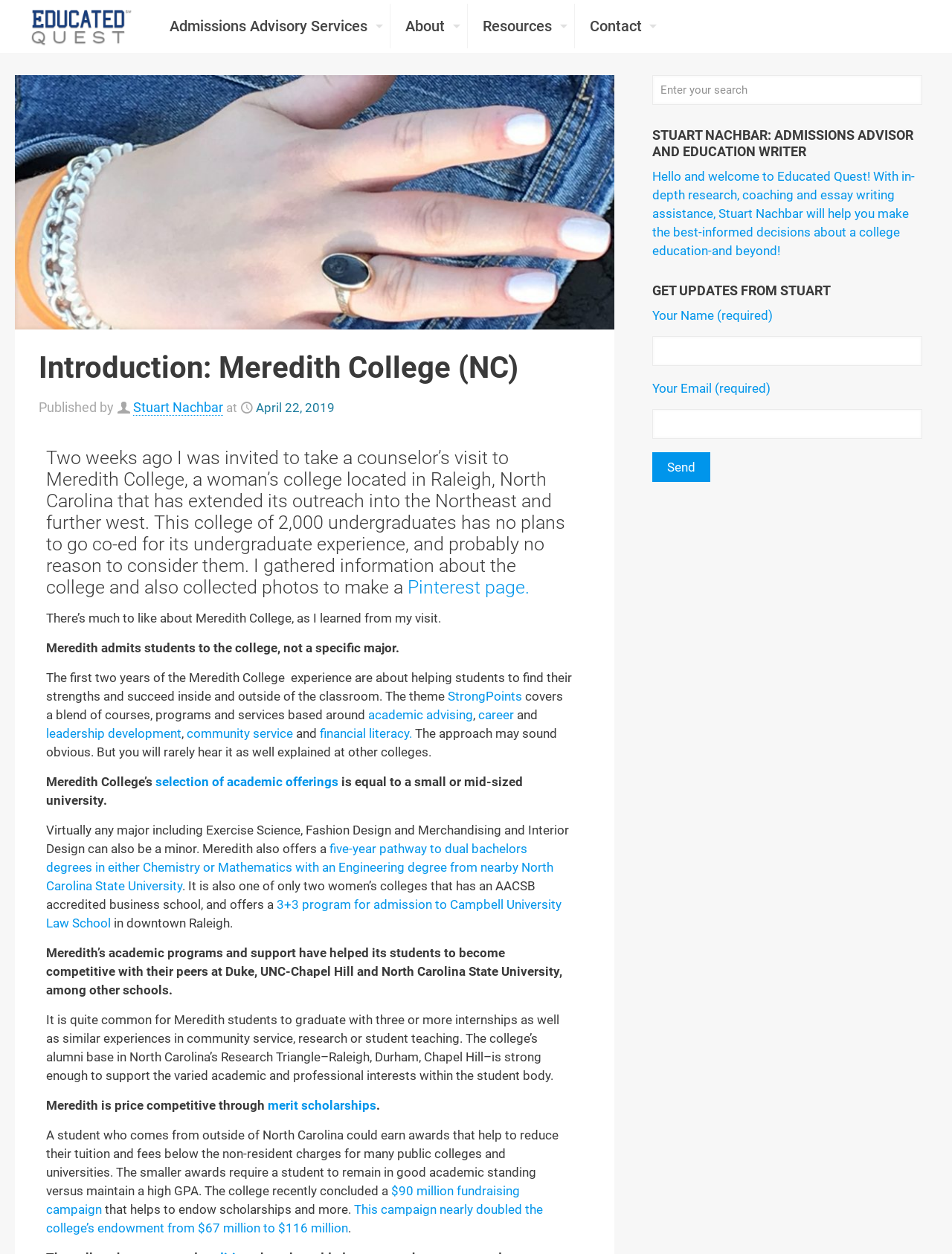Given the description academic advising, predict the bounding box coordinates of the UI element. Ensure the coordinates are in the format (top-left x, top-left y, bottom-right x, bottom-right y) and all values are between 0 and 1.

[0.387, 0.564, 0.497, 0.576]